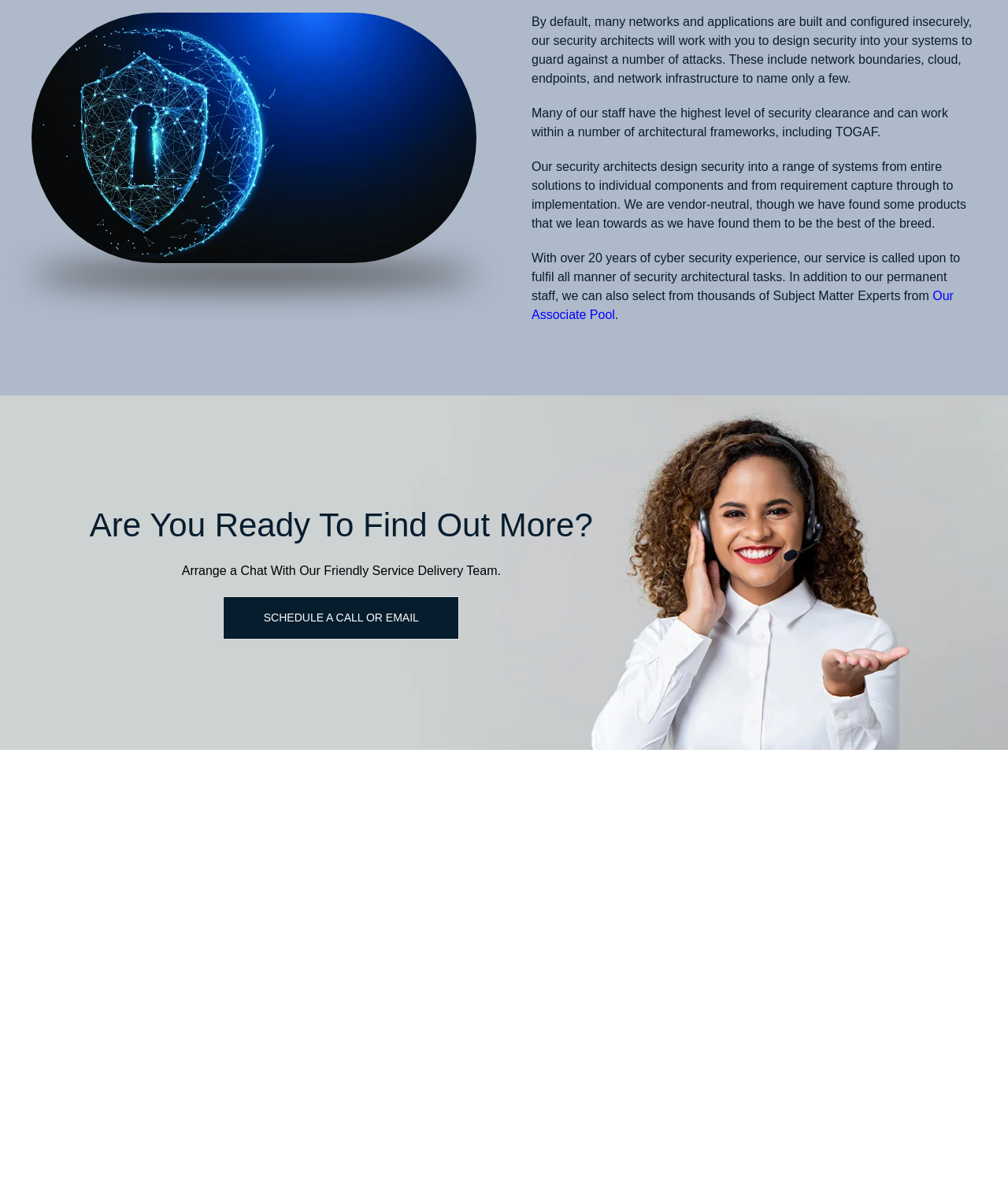Identify the coordinates of the bounding box for the element described below: "Site Vulnerabilities". Return the coordinates as four float numbers between 0 and 1: [left, top, right, bottom].

[0.031, 0.694, 0.134, 0.705]